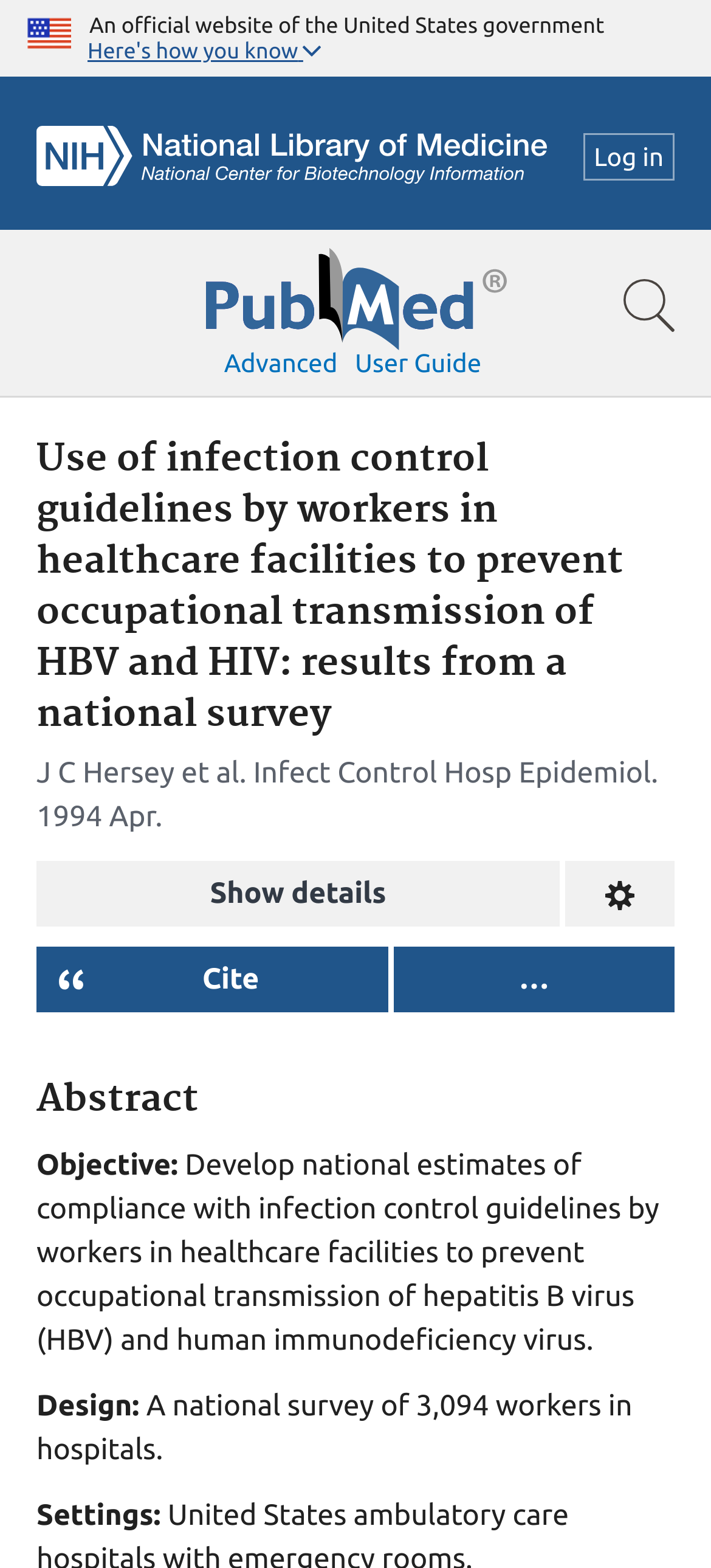Identify the bounding box coordinates of the clickable region to carry out the given instruction: "Show article details".

[0.051, 0.549, 0.787, 0.591]